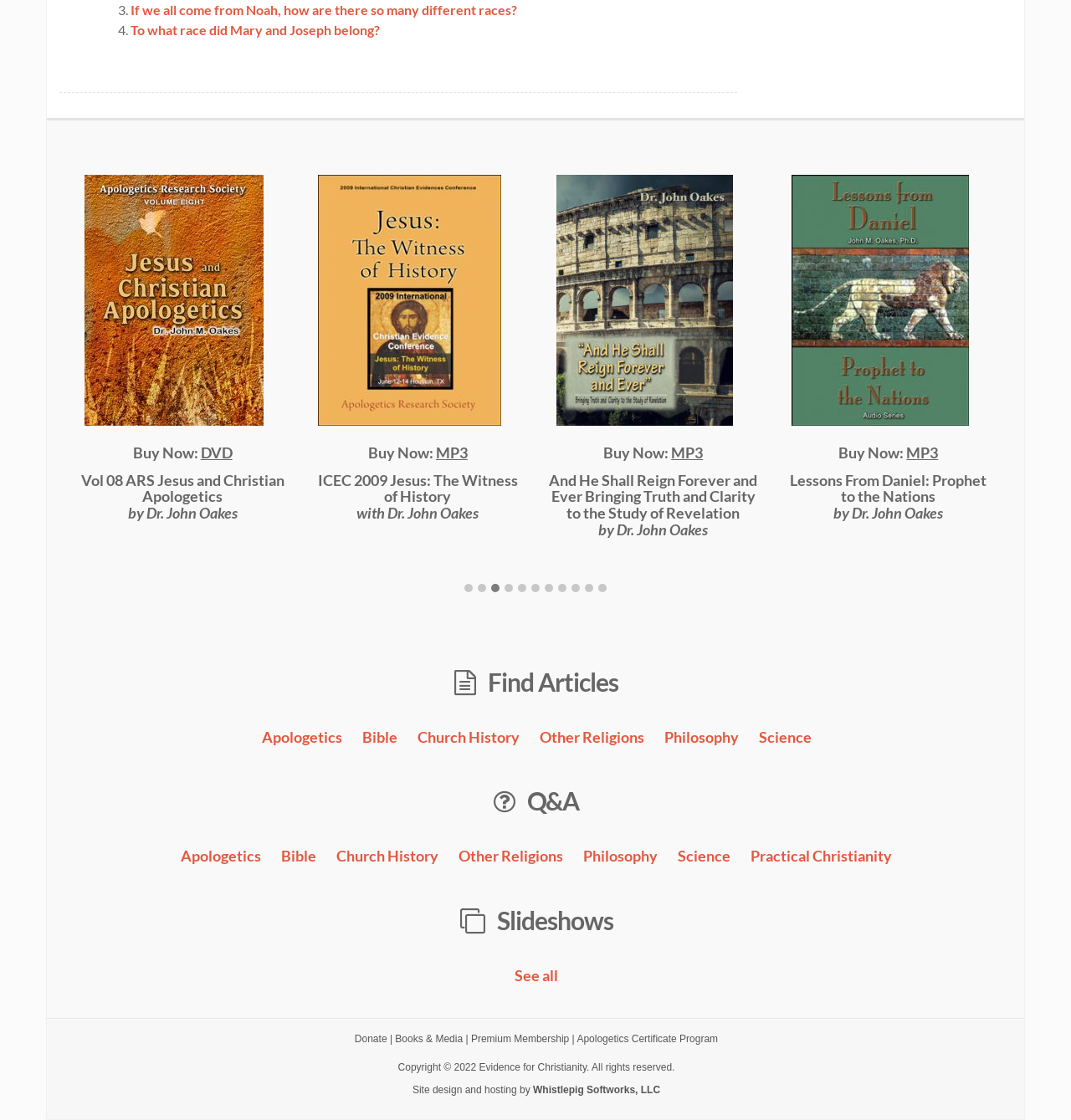What is the purpose of the buttons in the middle of the webpage?
Based on the screenshot, give a detailed explanation to answer the question.

The buttons in the middle of the webpage are likely used for pagination, allowing the user to navigate through a list of items or articles. This can be inferred from their layout and design, which is consistent with common pagination interfaces.